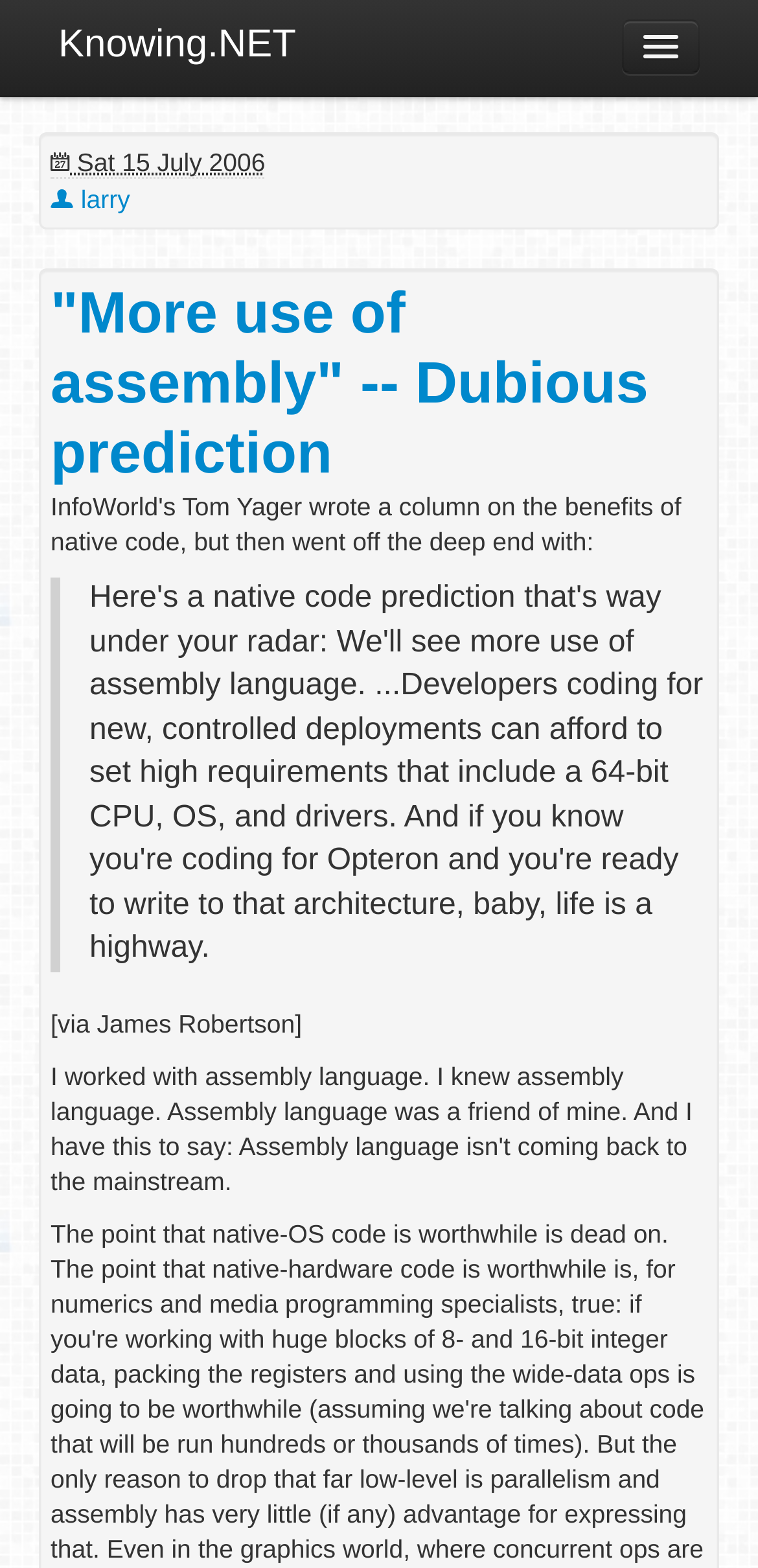Please use the details from the image to answer the following question comprehensively:
How many categories are listed?

I counted the number of link elements with the '' icon, which are 'ML', 'Offtopic', 'Other', 'Programming', 'Reviews', and 'Xamarin', and found that there are 7 categories listed.